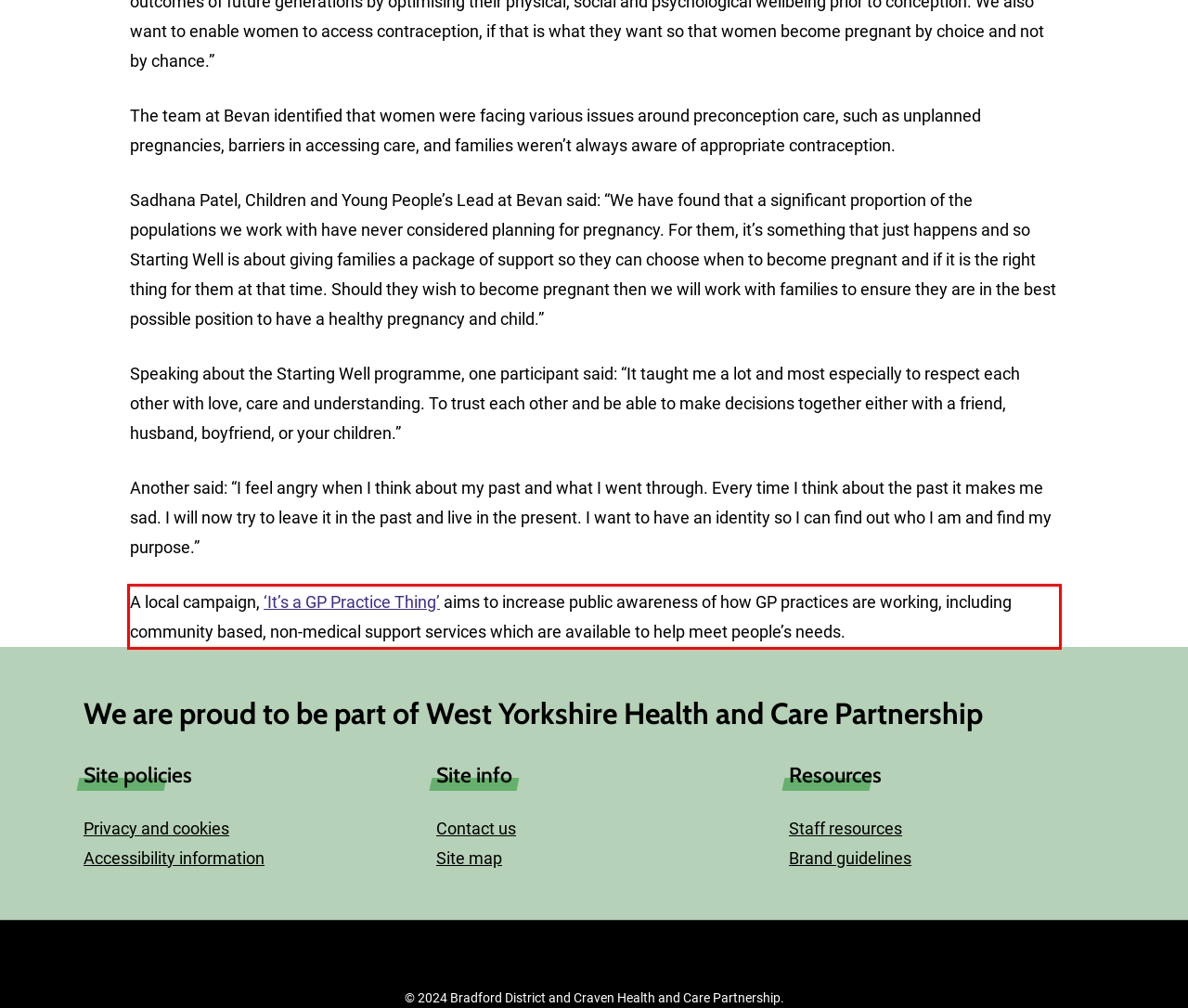In the screenshot of the webpage, find the red bounding box and perform OCR to obtain the text content restricted within this red bounding box.

A local campaign, ‘It’s a GP Practice Thing’ aims to increase public awareness of how GP practices are working, including community based, non-medical support services which are available to help meet people’s needs.